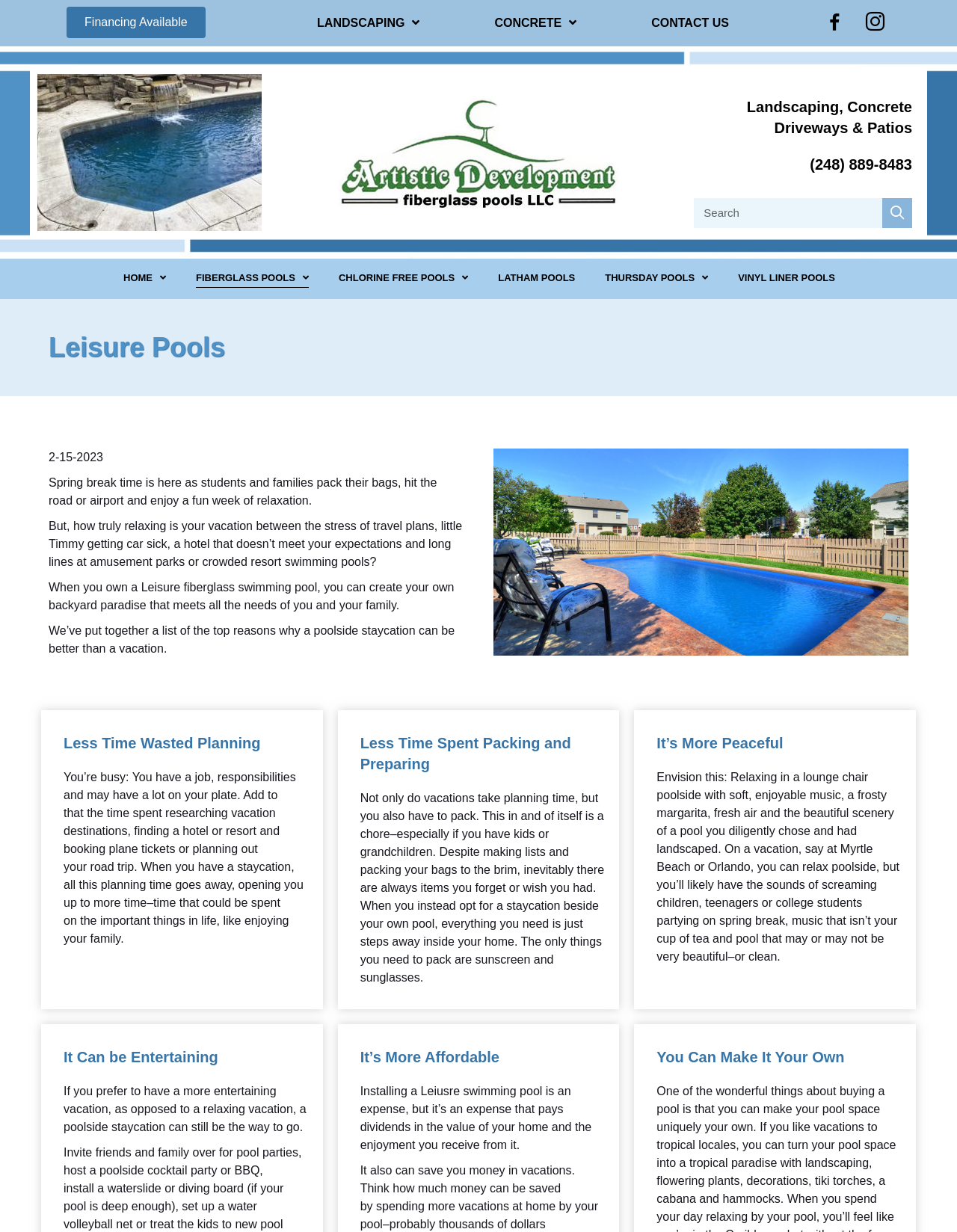Identify the bounding box coordinates of the clickable region required to complete the instruction: "Search for something". The coordinates should be given as four float numbers within the range of 0 and 1, i.e., [left, top, right, bottom].

[0.725, 0.16, 0.953, 0.185]